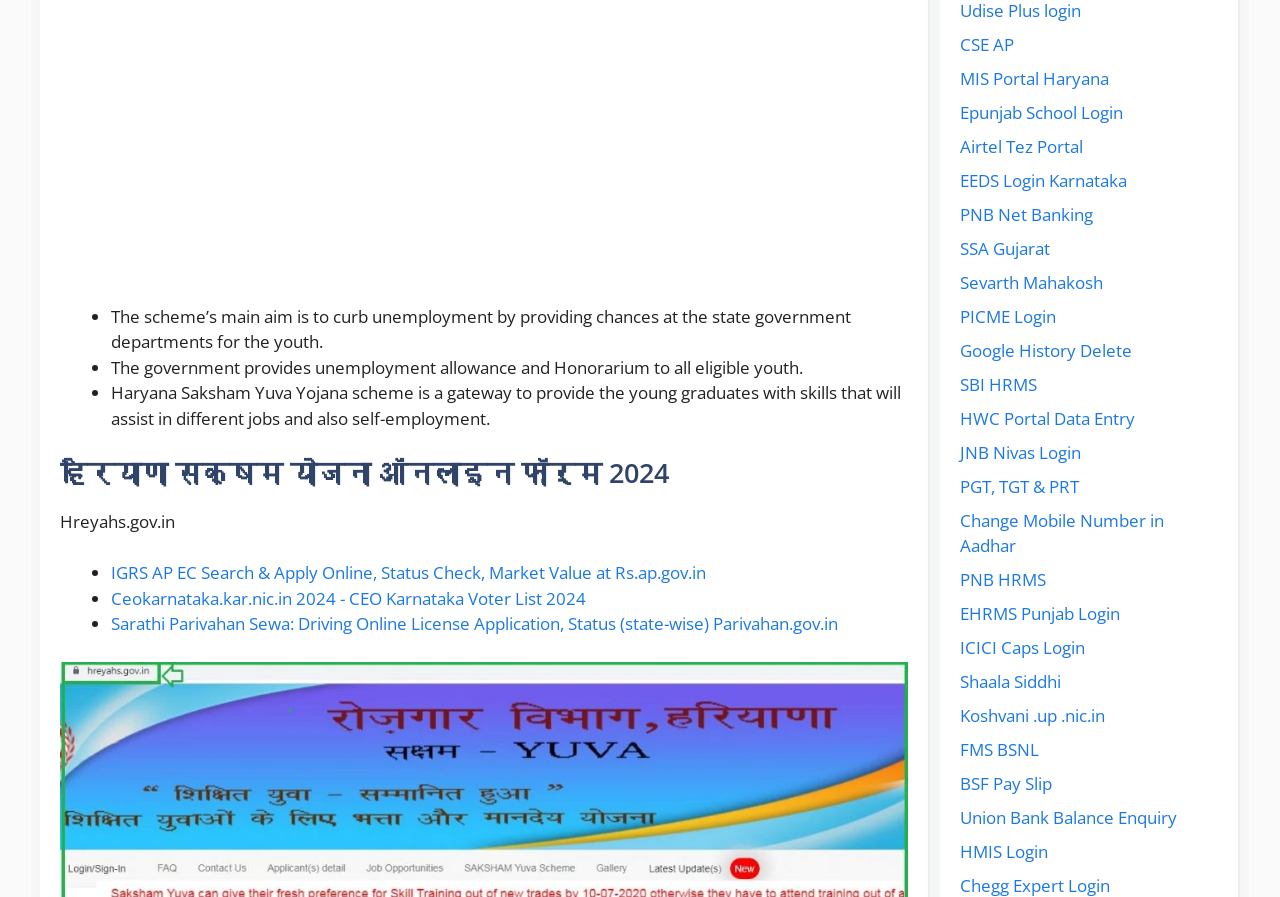Please reply with a single word or brief phrase to the question: 
How many links are present on the webpage?

31